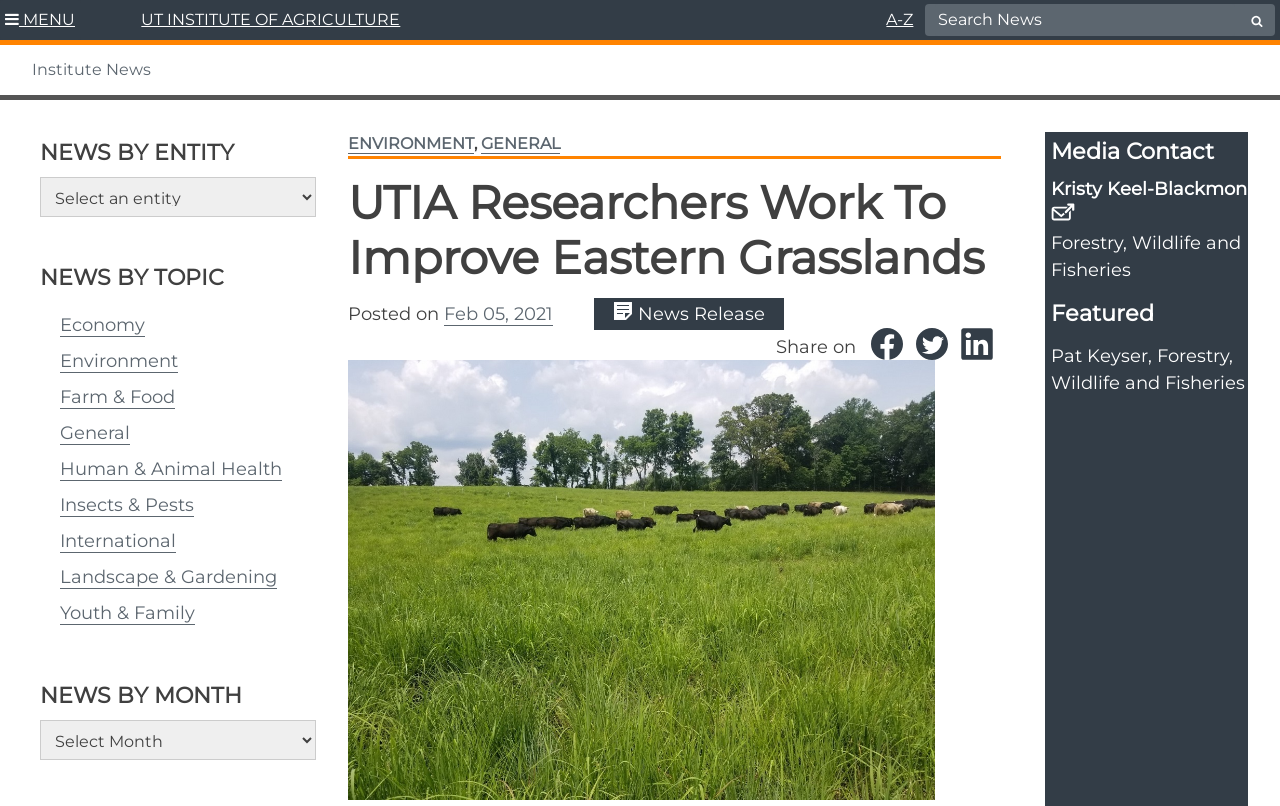Using the element description News Release, predict the bounding box coordinates for the UI element. Provide the coordinates in (top-left x, top-left y, bottom-right x, bottom-right y) format with values ranging from 0 to 1.

[0.464, 0.37, 0.612, 0.41]